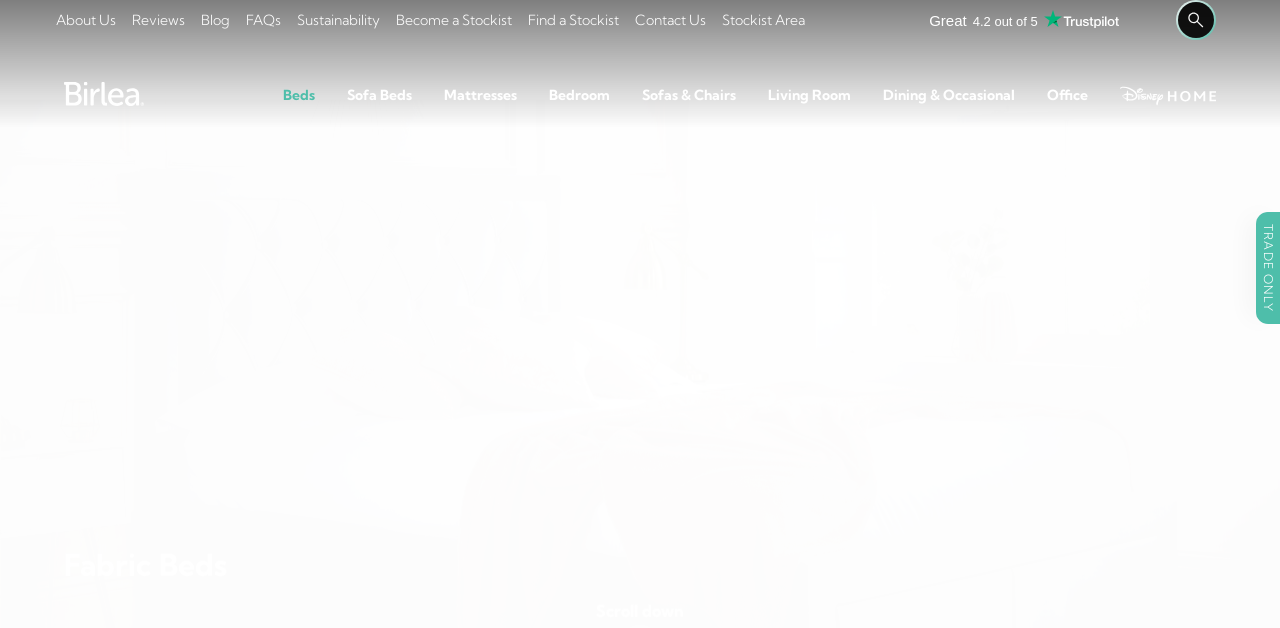What navigation options are available?
Based on the visual details in the image, please answer the question thoroughly.

A subtle menu is visible at the top of the image, providing navigation options like 'Beds', 'Sofa Beds', and 'Mattresses', indicating the site's focus on home furnishings.